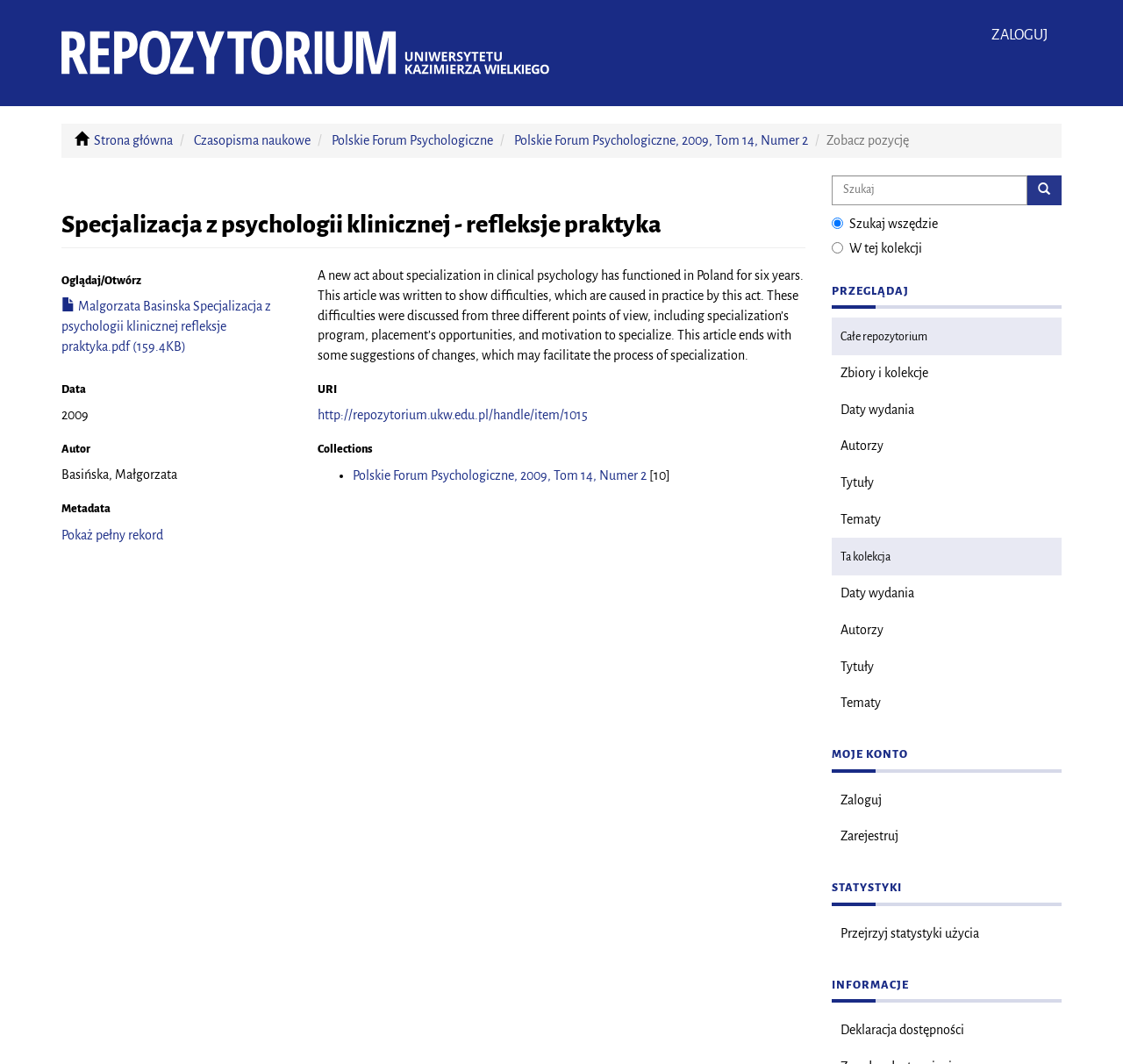Please find the bounding box for the following UI element description. Provide the coordinates in (top-left x, top-left y, bottom-right x, bottom-right y) format, with values between 0 and 1: Całe repozytorium

[0.74, 0.298, 0.945, 0.334]